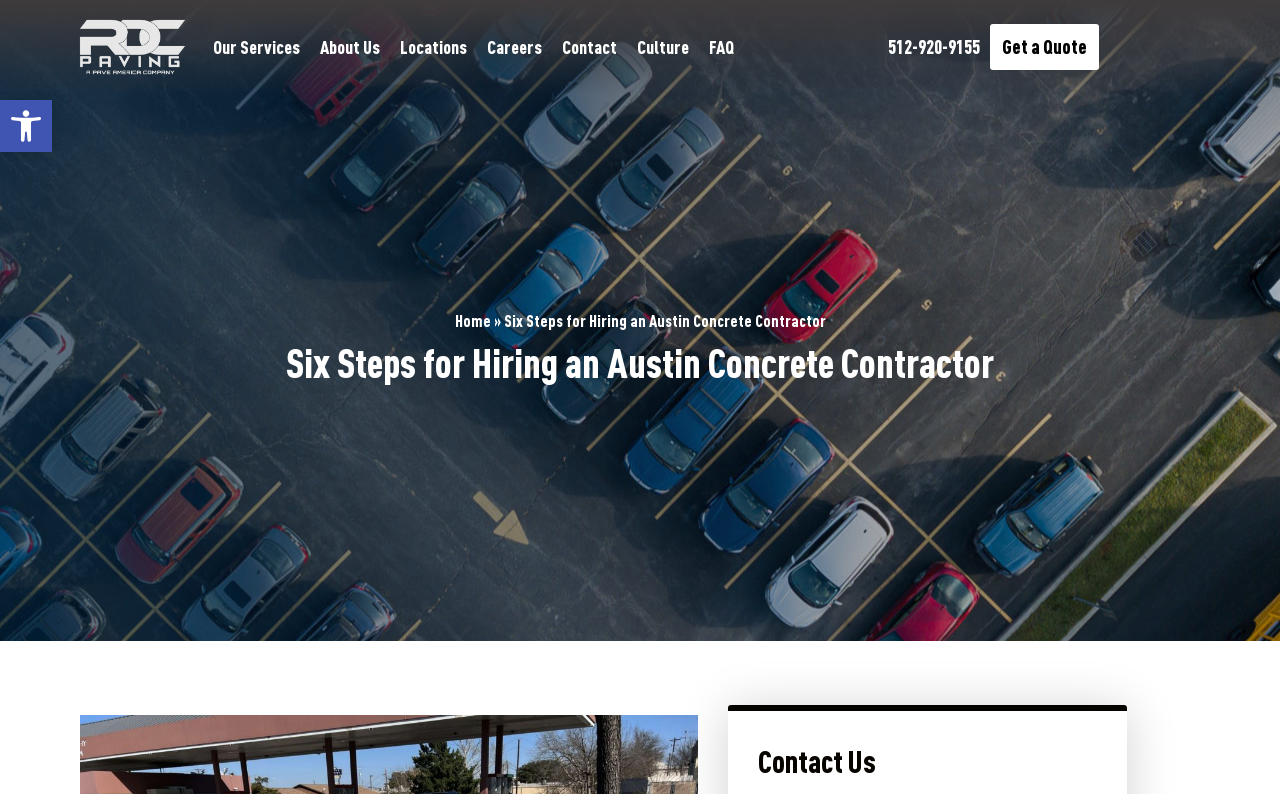Please reply to the following question with a single word or a short phrase:
What is the heading below the 'Get a Quote' button?

Contact Us